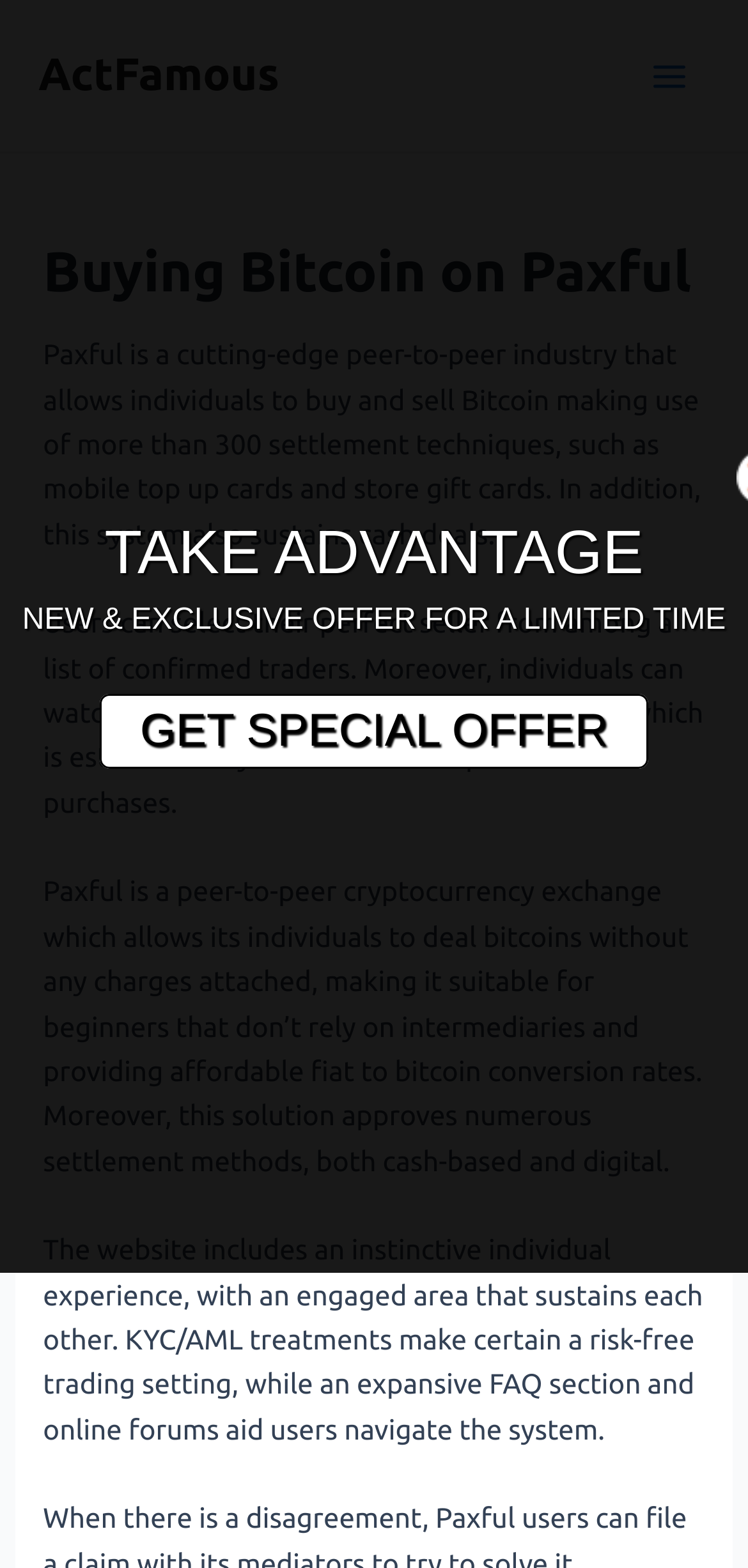Please identify the primary heading of the webpage and give its text content.

Buying Bitcoin on Paxful